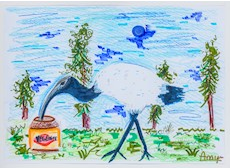Give an in-depth summary of the scene depicted in the image.

This vibrant artwork, titled "Celebrate Australia 2024," features a striking depiction of a white ibis, characterized by its long, curved beak, engaged in the act of foraging in a container labeled "Vegemite." The background is a whimsical landscape, complete with stylized trees, a bright blue sky, and playful clouds, which together create a cheerful, inviting atmosphere. The colors are bold and bright, reflecting the lively spirit of Australian wildlife and culture, embodying a sense of national pride. The piece is signed "Amy," suggesting it may be a contribution from a local artist, fitting perfectly within the context of the Gladstone Regional Art Gallery & Museum's exhibition dedicated to celebrating local creativity and community engagement through artistic expression. This exhibition runs from January 29 to November 30, 2024, highlighting the importance of regional artists and their connection to Australian culture.